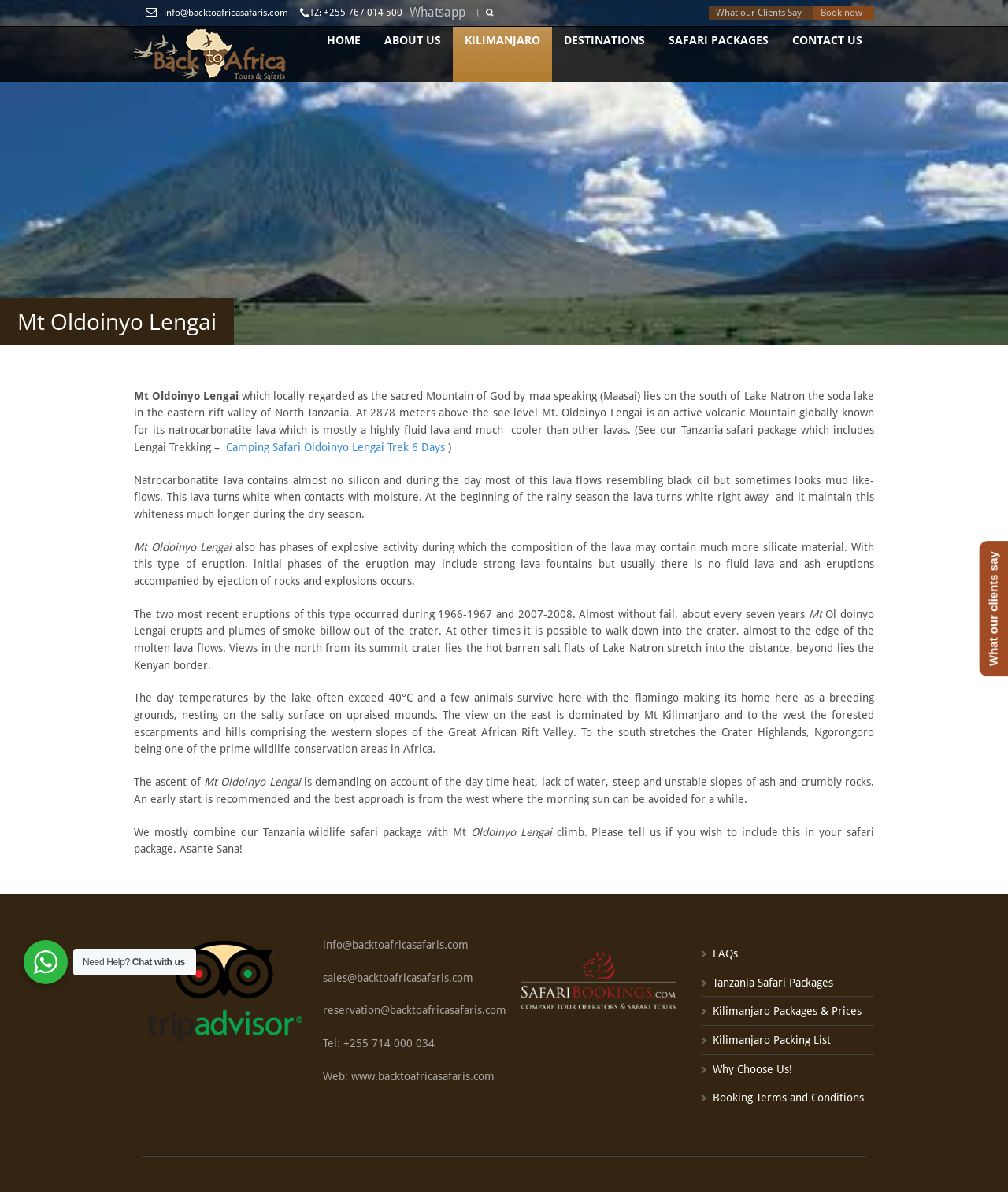Find the bounding box coordinates for the HTML element described in this sentence: "aria-label="Share by email"". Provide the coordinates as four float numbers between 0 and 1, in the format [left, top, right, bottom].

None